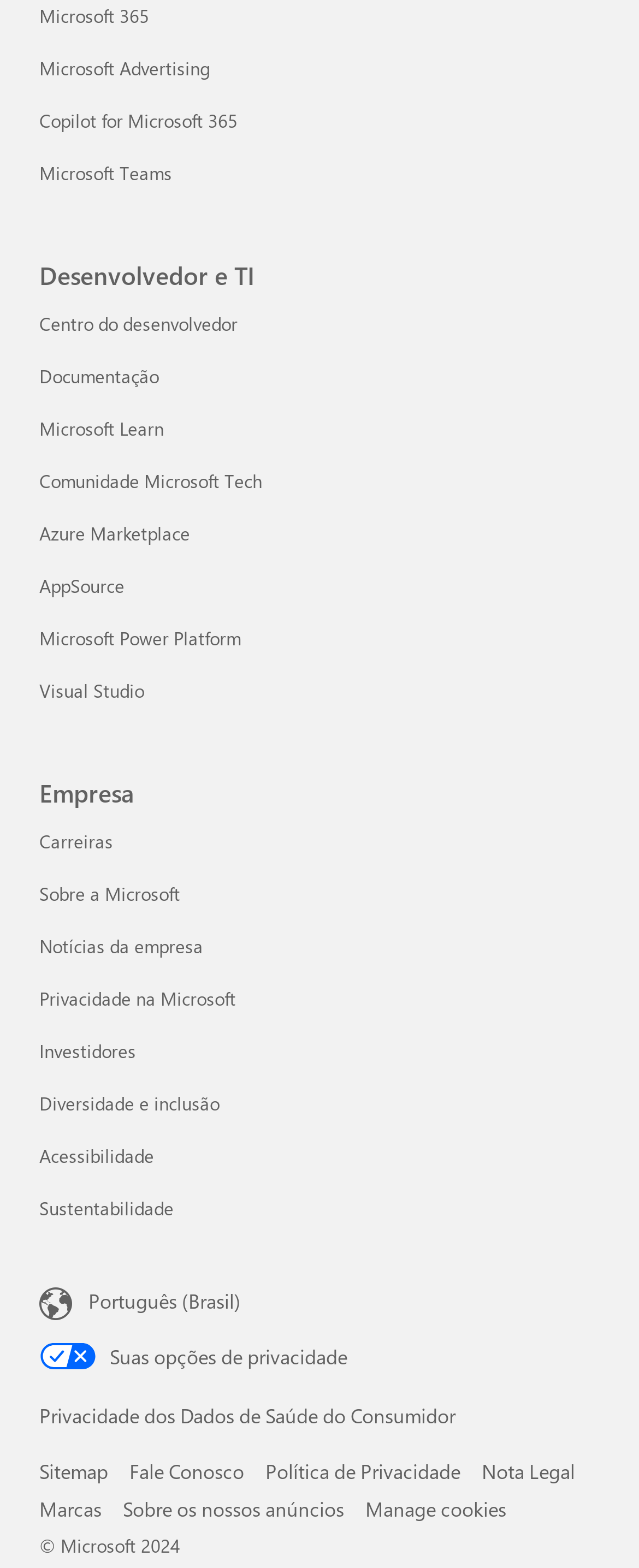Locate the UI element described as follows: "Fale Conosco". Return the bounding box coordinates as four float numbers between 0 and 1 in the order [left, top, right, bottom].

[0.203, 0.93, 0.382, 0.946]